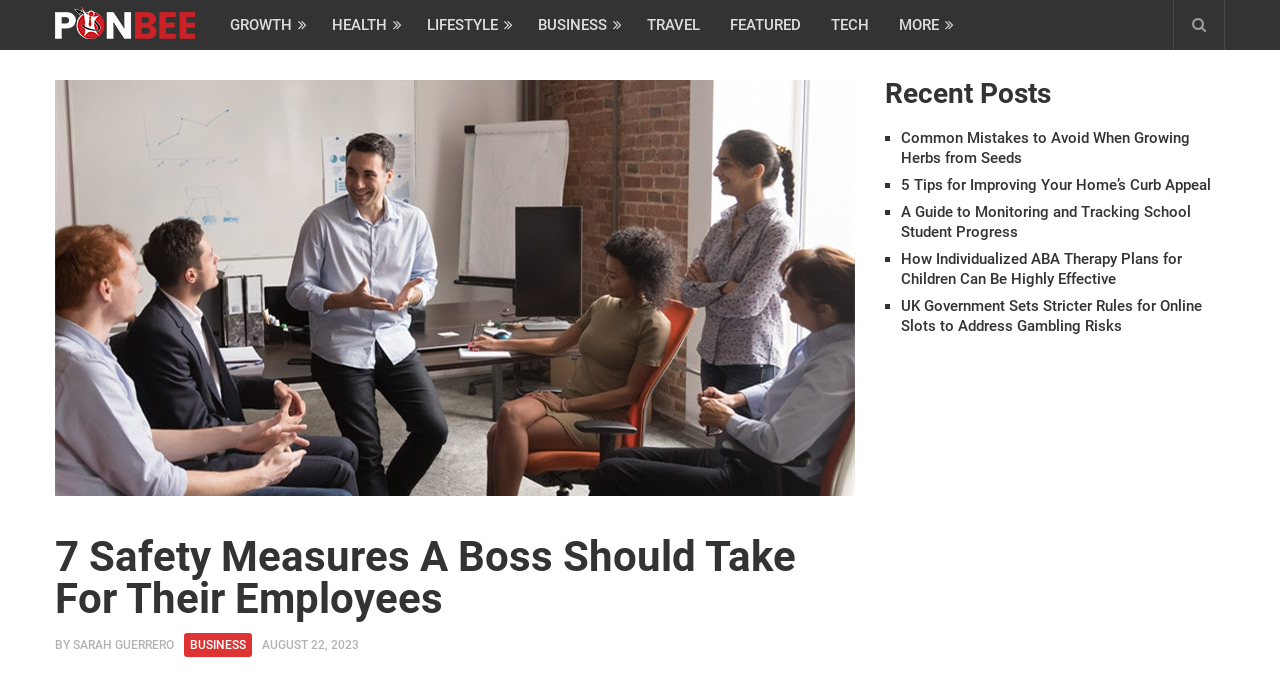What is the date of the article?
Respond with a short answer, either a single word or a phrase, based on the image.

AUGUST 22, 2023